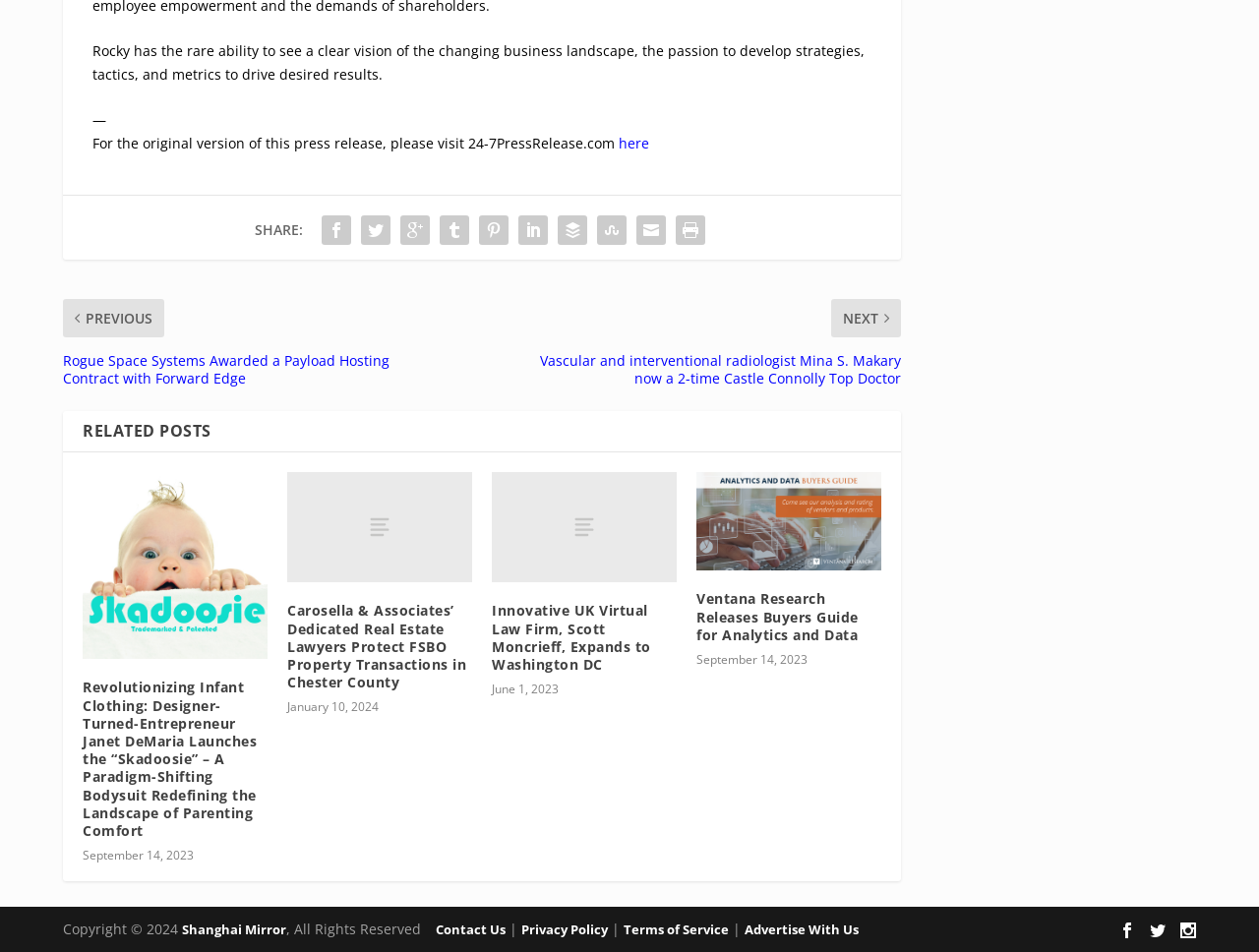Based on the element description Privacy Policy, identify the bounding box coordinates for the UI element. The coordinates should be in the format (top-left x, top-left y, bottom-right x, bottom-right y) and within the 0 to 1 range.

[0.414, 0.967, 0.483, 0.986]